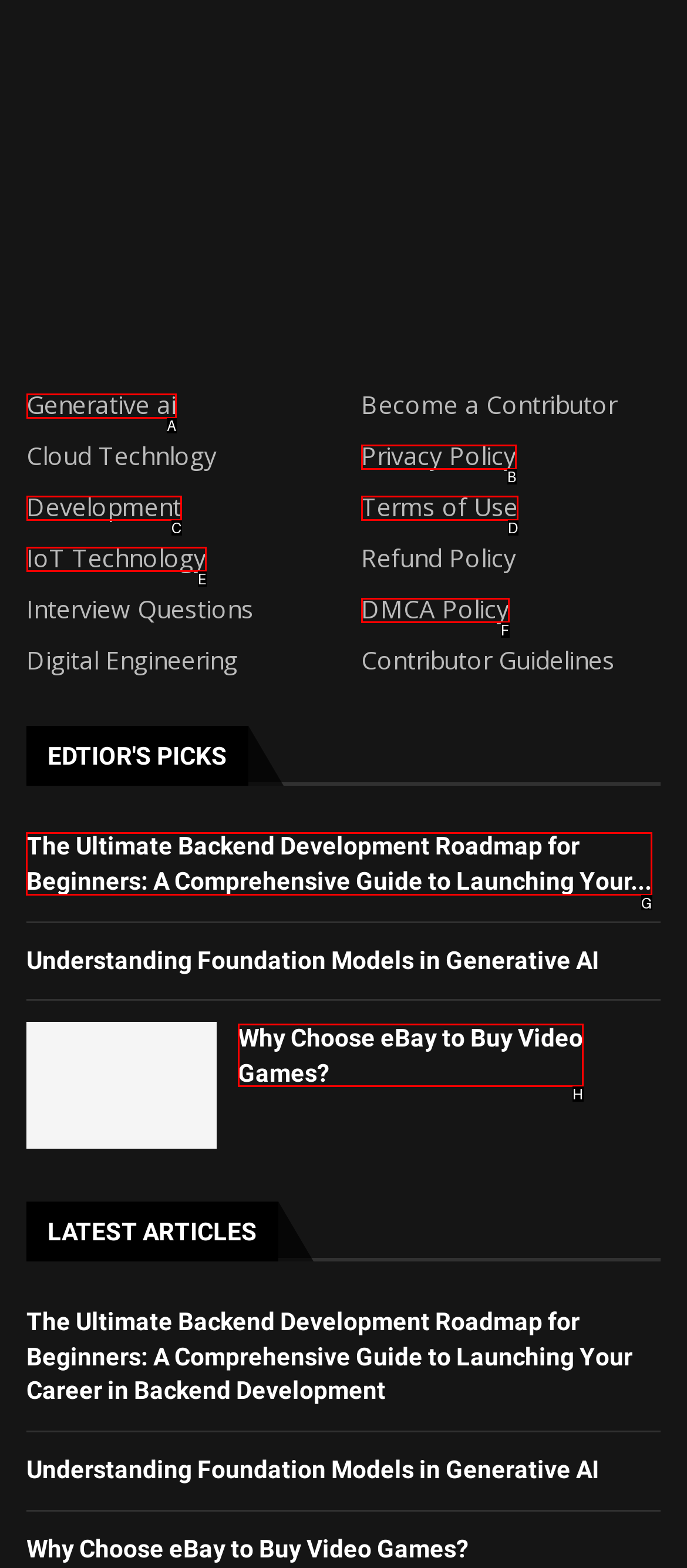Identify the correct UI element to click on to achieve the following task: Read the article about Backend Development Roadmap Respond with the corresponding letter from the given choices.

G